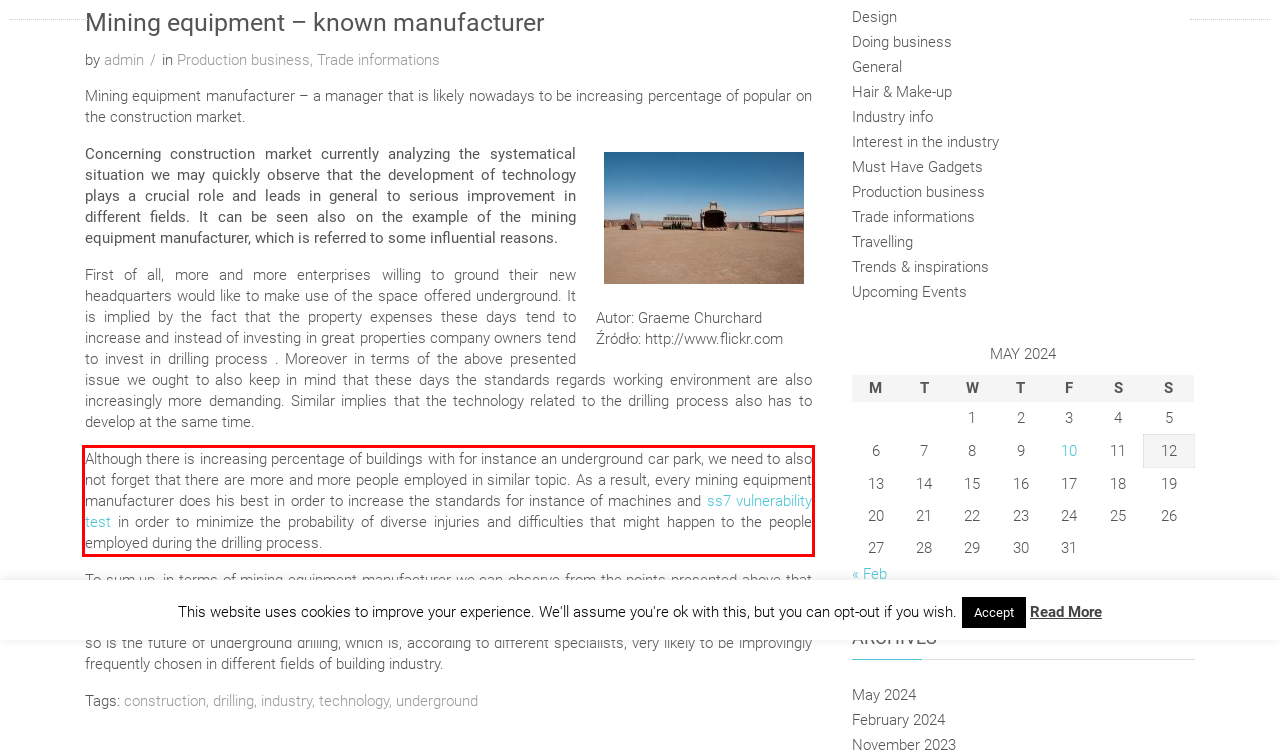Please look at the webpage screenshot and extract the text enclosed by the red bounding box.

Although there is increasing percentage of buildings with for instance an underground car park, we need to also not forget that there are more and more people employed in similar topic. As a result, every mining equipment manufacturer does his best in order to increase the standards for instance of machines and ss7 vulnerability test in order to minimize the probability of diverse injuries and difficulties that might happen to the people employed during the drilling process.